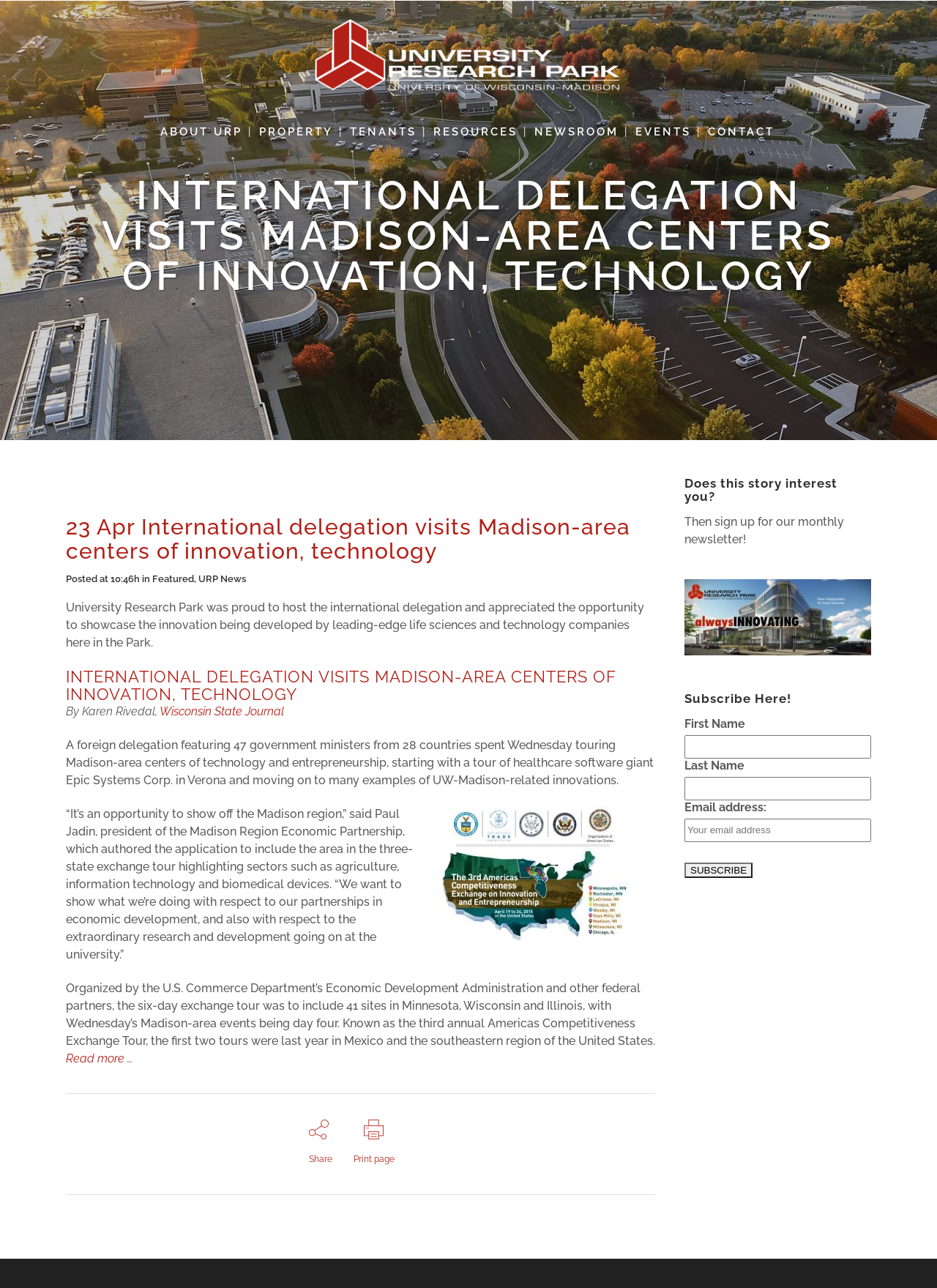Please specify the bounding box coordinates of the region to click in order to perform the following instruction: "Visit the URP News page".

[0.212, 0.445, 0.262, 0.454]